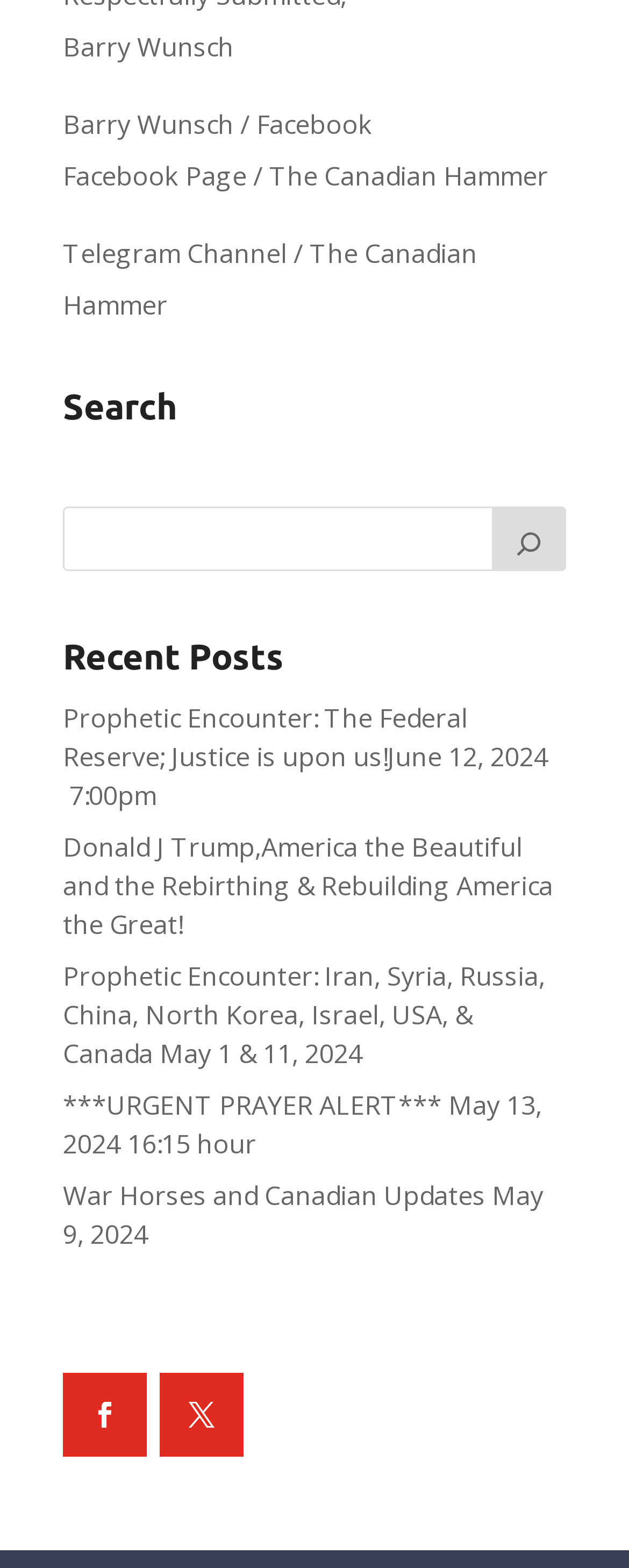What is the name of the Facebook page?
Craft a detailed and extensive response to the question.

I found the answer by looking at the second StaticText element which says 'Barry Wunsch / Facebook' and the third StaticText element which says 'Facebook Page / The Canadian Hammer'. This suggests that the Facebook page is named 'The Canadian Hammer'.